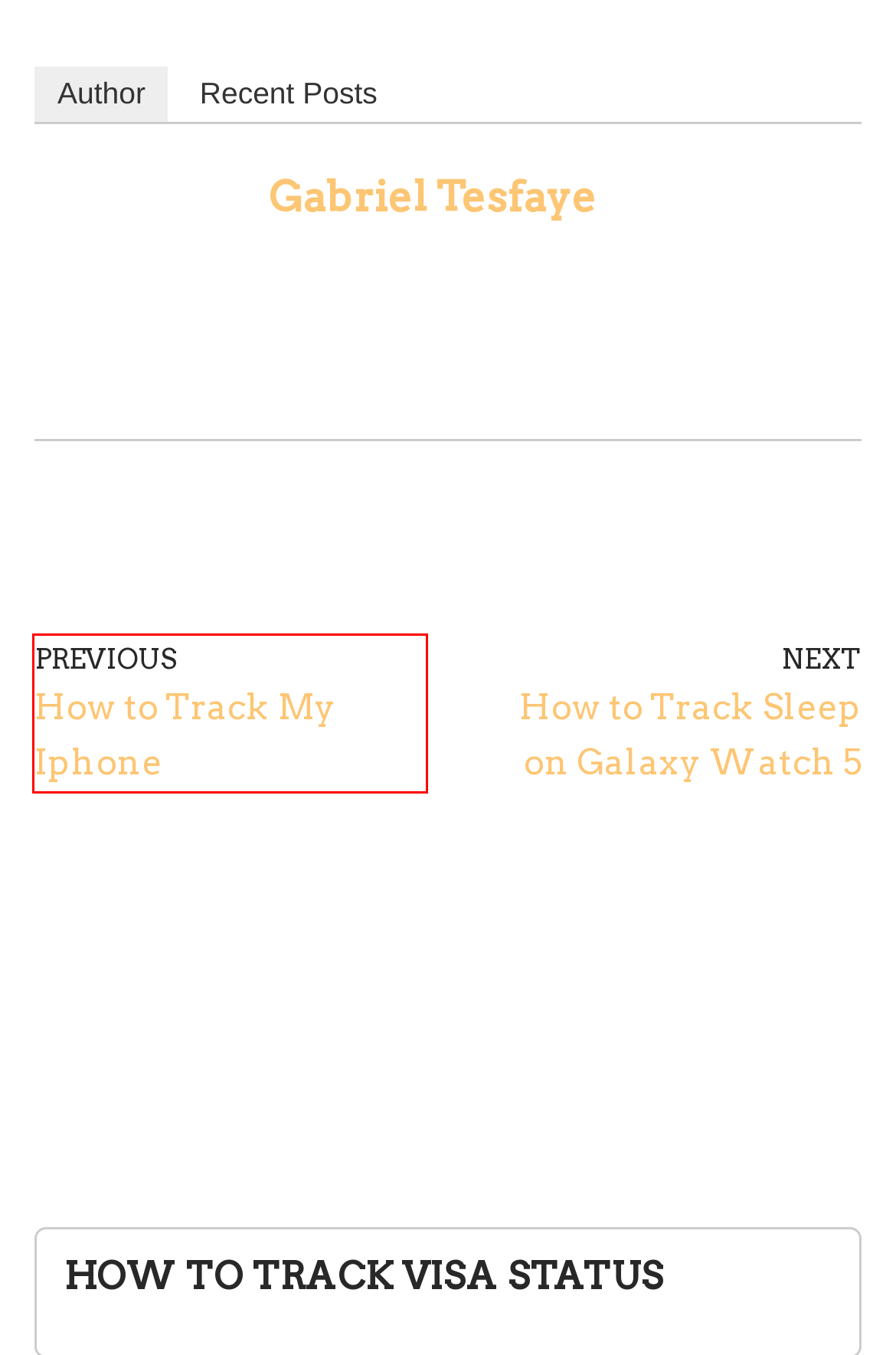Given a webpage screenshot with a UI element marked by a red bounding box, choose the description that best corresponds to the new webpage that will appear after clicking the element. The candidates are:
A. How To Track Visa Status
B. About Us
C. Tracking Know How - Stamp Your Good
D. How To Track India Post
E. Gabriel Tesfaye - Stamp Your Good
F. How To Track Sleep On Galaxy Watch 5
G. Hot Shot Tracking
H. How To Track My Iphone

H